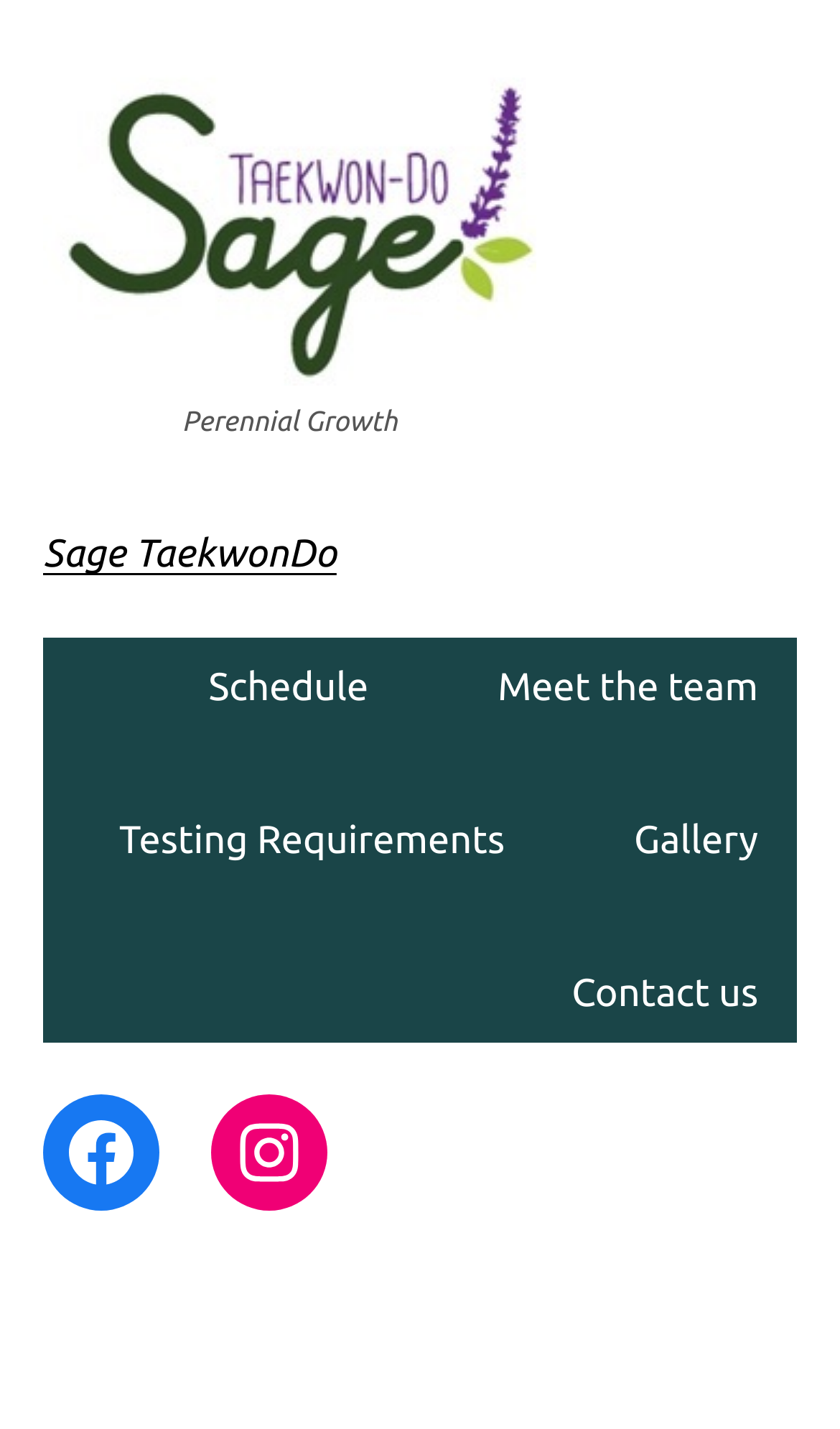Locate the bounding box coordinates of the item that should be clicked to fulfill the instruction: "Contact us".

[0.634, 0.66, 0.949, 0.73]